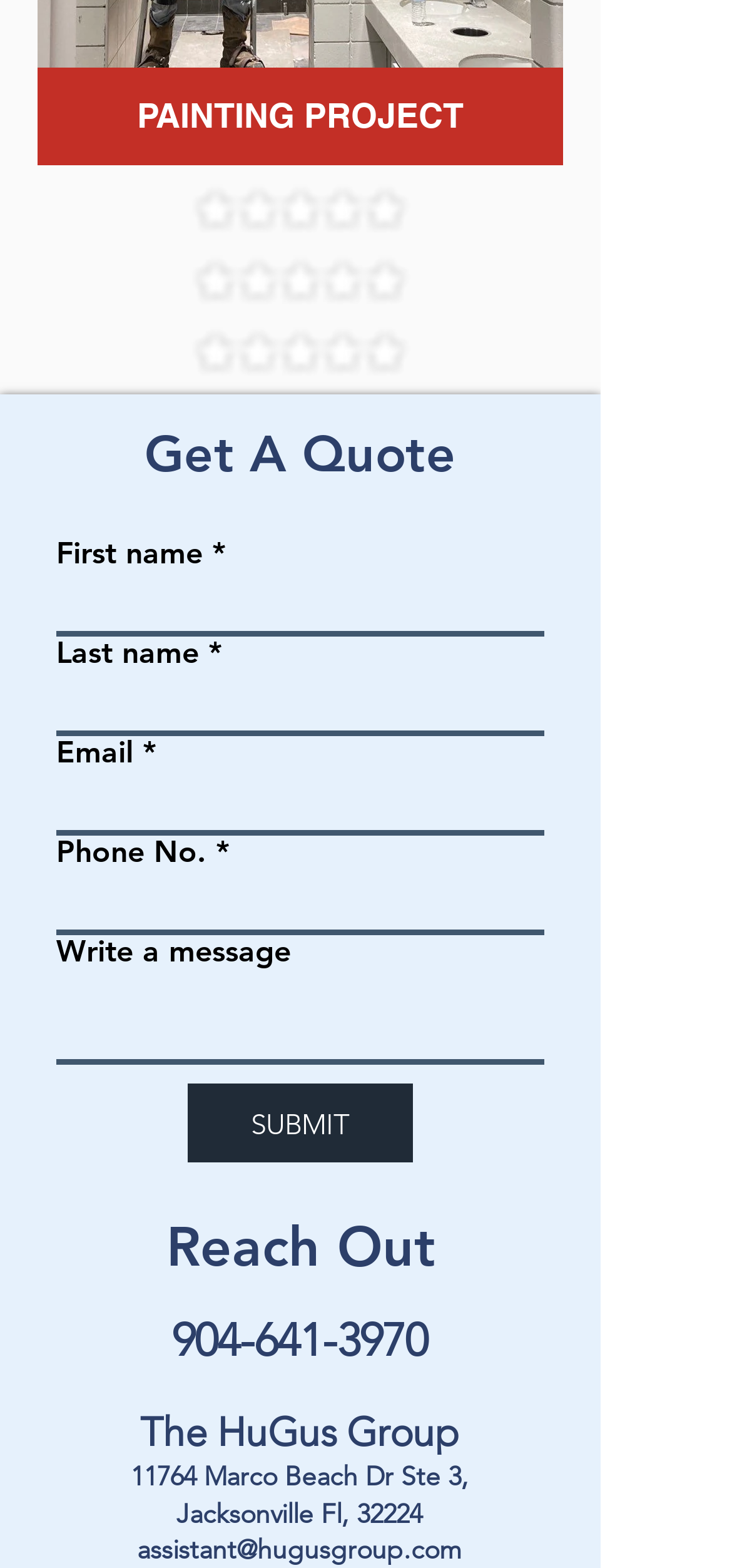Can you identify the bounding box coordinates of the clickable region needed to carry out this instruction: 'Email assistant@hugusgroup.com'? The coordinates should be four float numbers within the range of 0 to 1, stated as [left, top, right, bottom].

[0.187, 0.977, 0.487, 0.999]